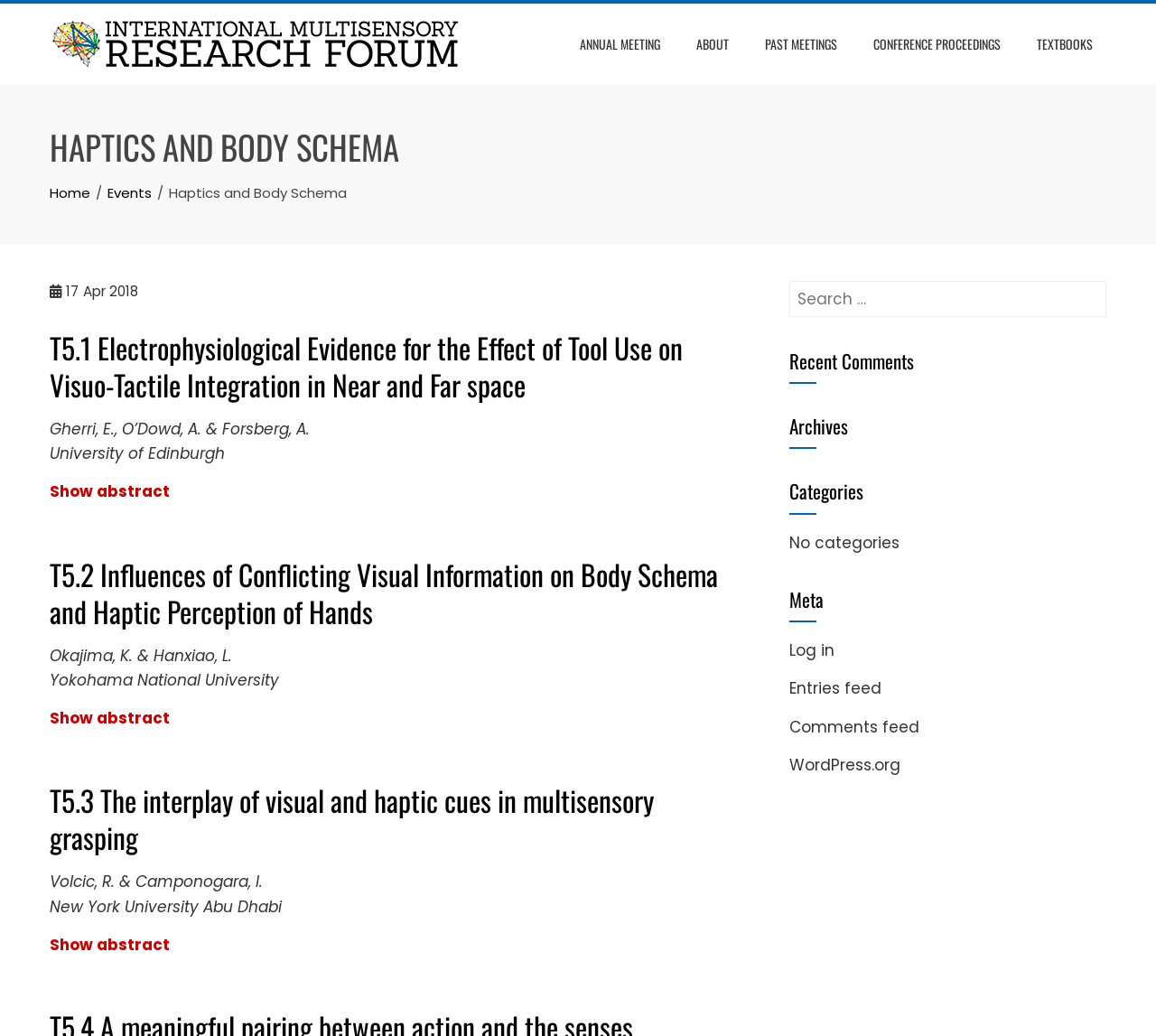Please identify the bounding box coordinates for the region that you need to click to follow this instruction: "Click on the 'ANNUAL MEETING' link".

[0.49, 0.027, 0.583, 0.059]